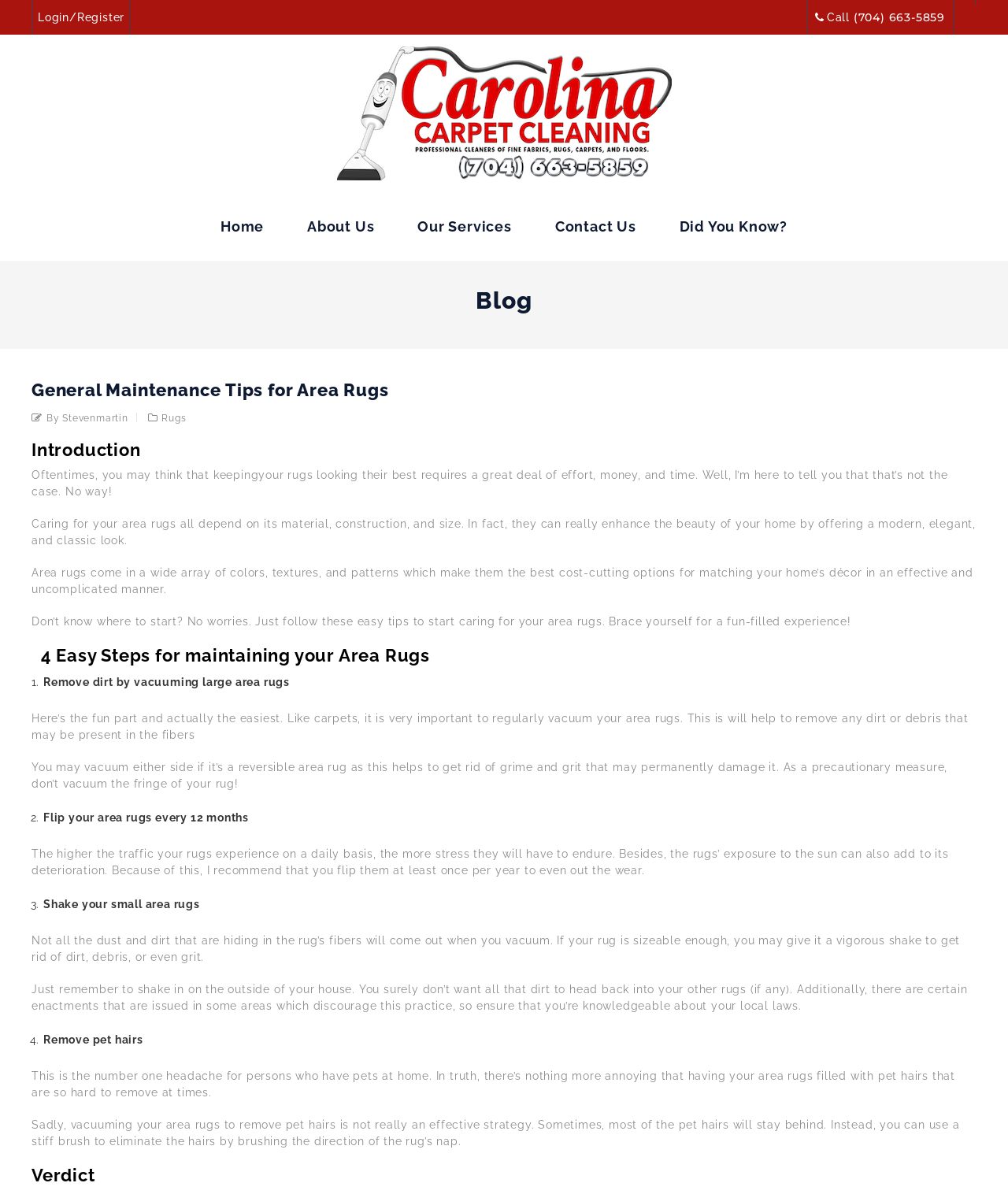Respond to the following query with just one word or a short phrase: 
How many steps are there to maintain area rugs?

4